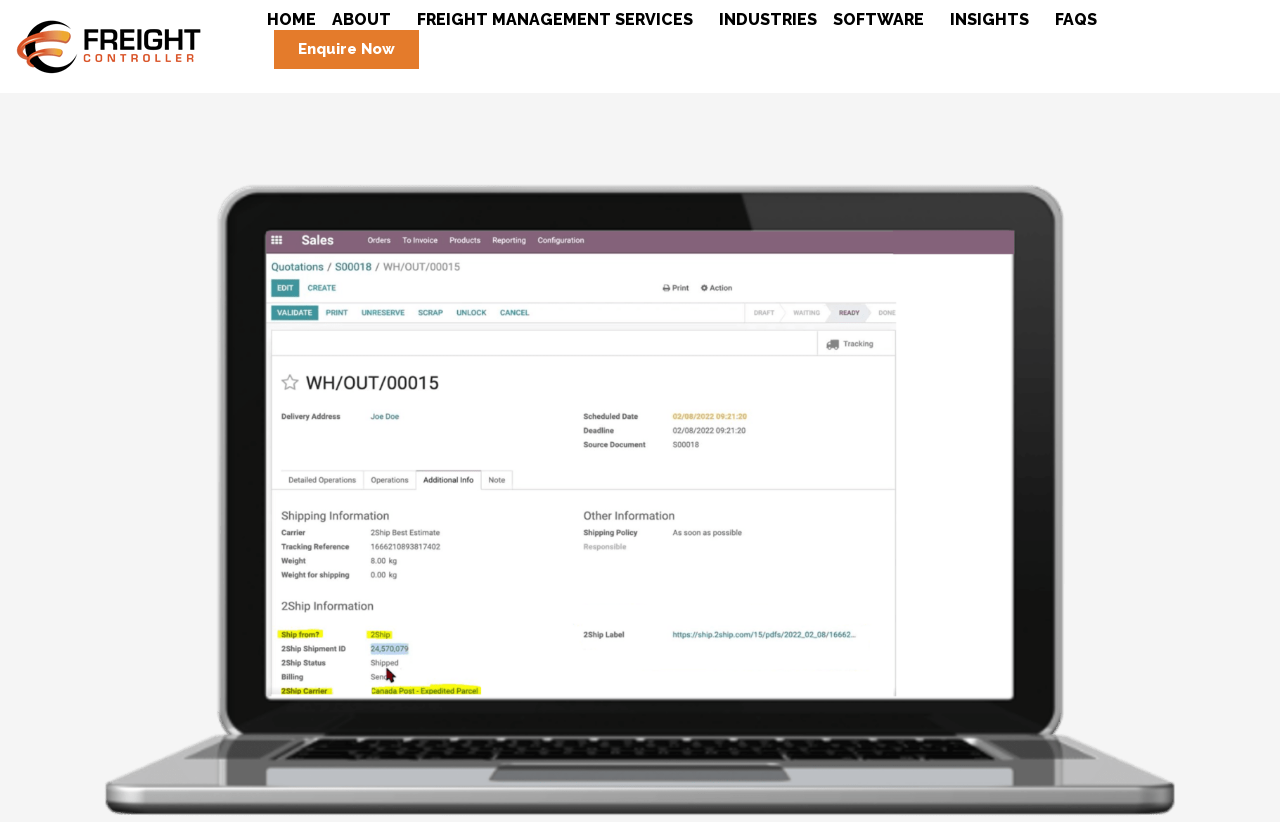Locate the bounding box coordinates of the element you need to click to accomplish the task described by this instruction: "click Freight Controller".

[0.008, 0.012, 0.164, 0.101]